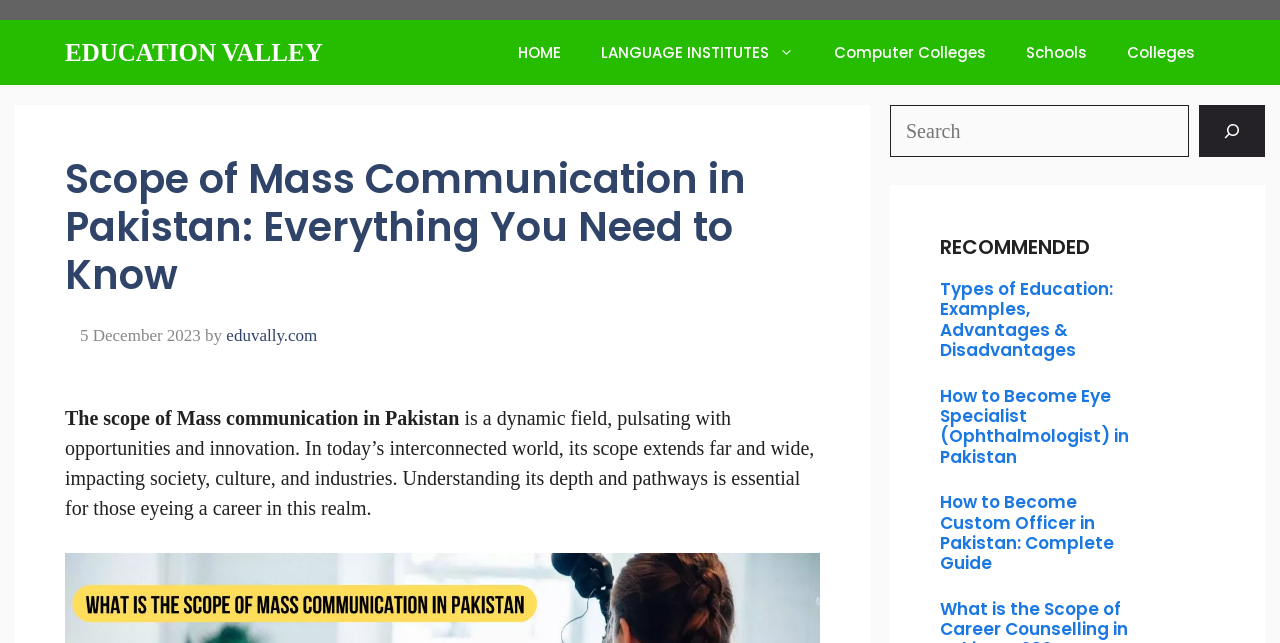Please indicate the bounding box coordinates of the element's region to be clicked to achieve the instruction: "Explore the Brit Festival 2025". Provide the coordinates as four float numbers between 0 and 1, i.e., [left, top, right, bottom].

None